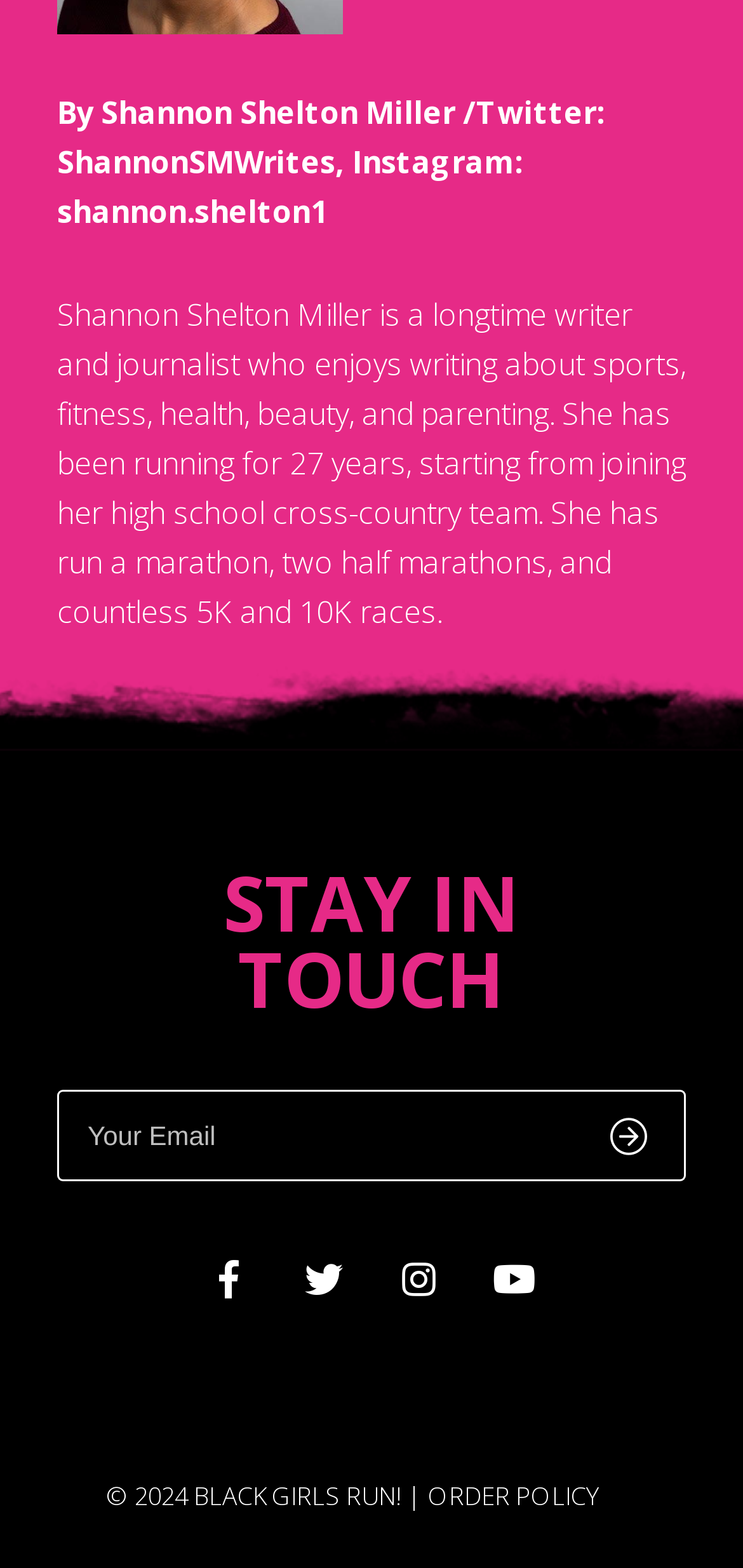How many social media links are available?
Answer with a single word or phrase, using the screenshot for reference.

4